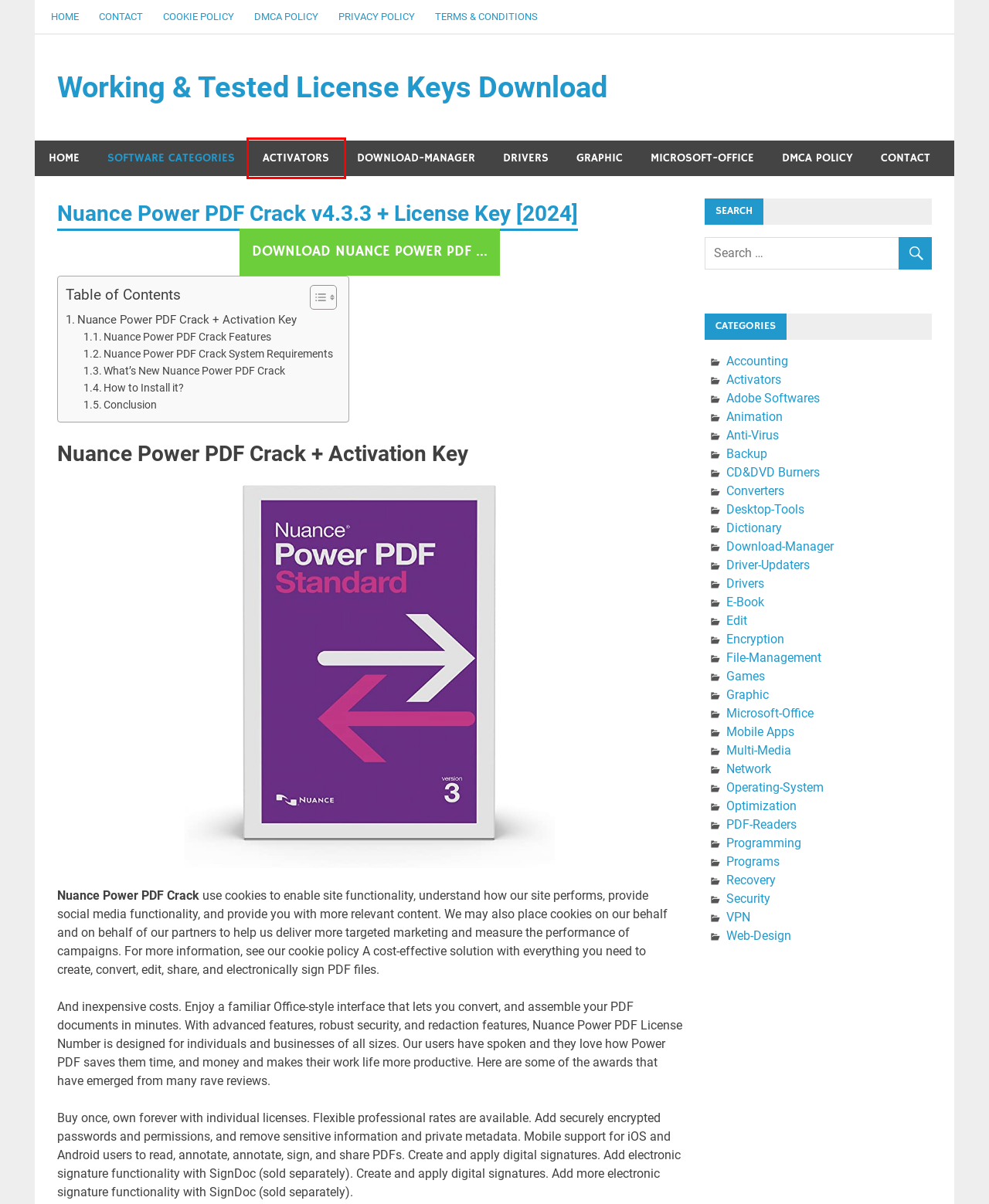Given a screenshot of a webpage with a red bounding box around a UI element, please identify the most appropriate webpage description that matches the new webpage after you click on the element. Here are the candidates:
A. Backup Archives » Working & Tested License Keys Download
B. Programming Archives » Working & Tested License Keys Download
C. DMCA Policy » Working & Tested License Keys Download
D. Activators Archives » Working & Tested License Keys Download
E. PDF-Readers Archives » Working & Tested License Keys Download
F. Adobe Softwares Archives » Working & Tested License Keys Download
G. Encryption Archives » Working & Tested License Keys Download
H. Network Archives » Working & Tested License Keys Download

D